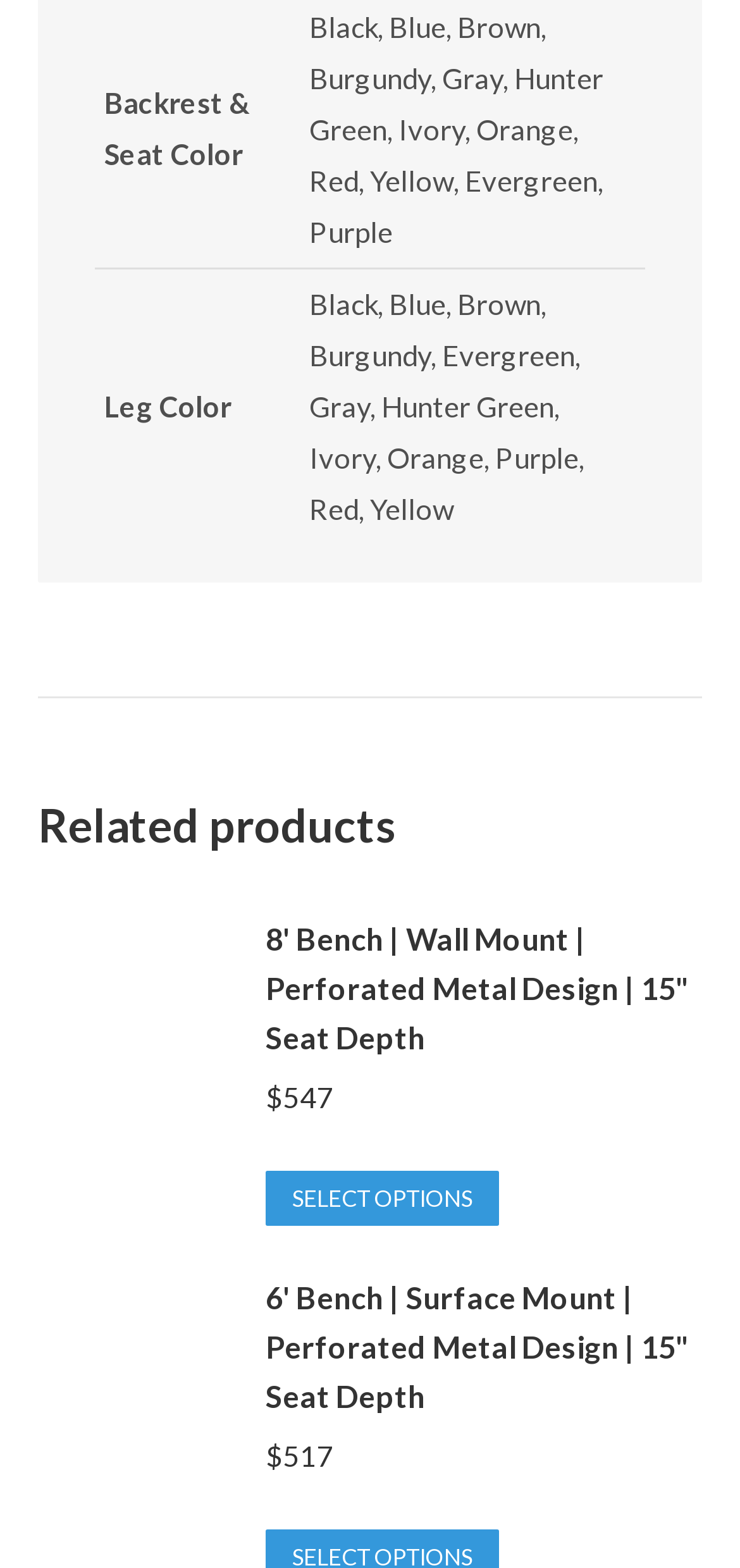Please provide the bounding box coordinates for the UI element as described: "Evergreen". The coordinates must be four floats between 0 and 1, represented as [left, top, right, bottom].

[0.598, 0.215, 0.777, 0.237]